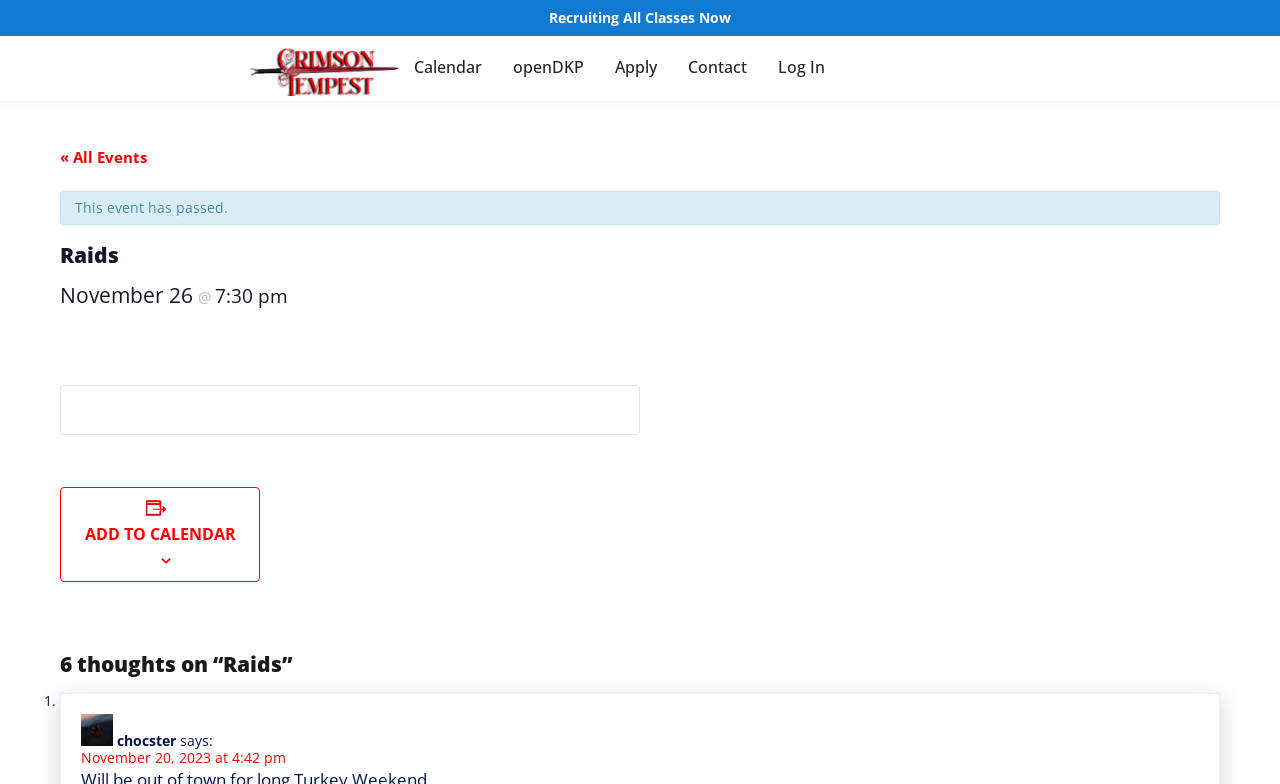Please give a concise answer to this question using a single word or phrase: 
What is the name of the person who commented on the event 'Raids'?

chocster